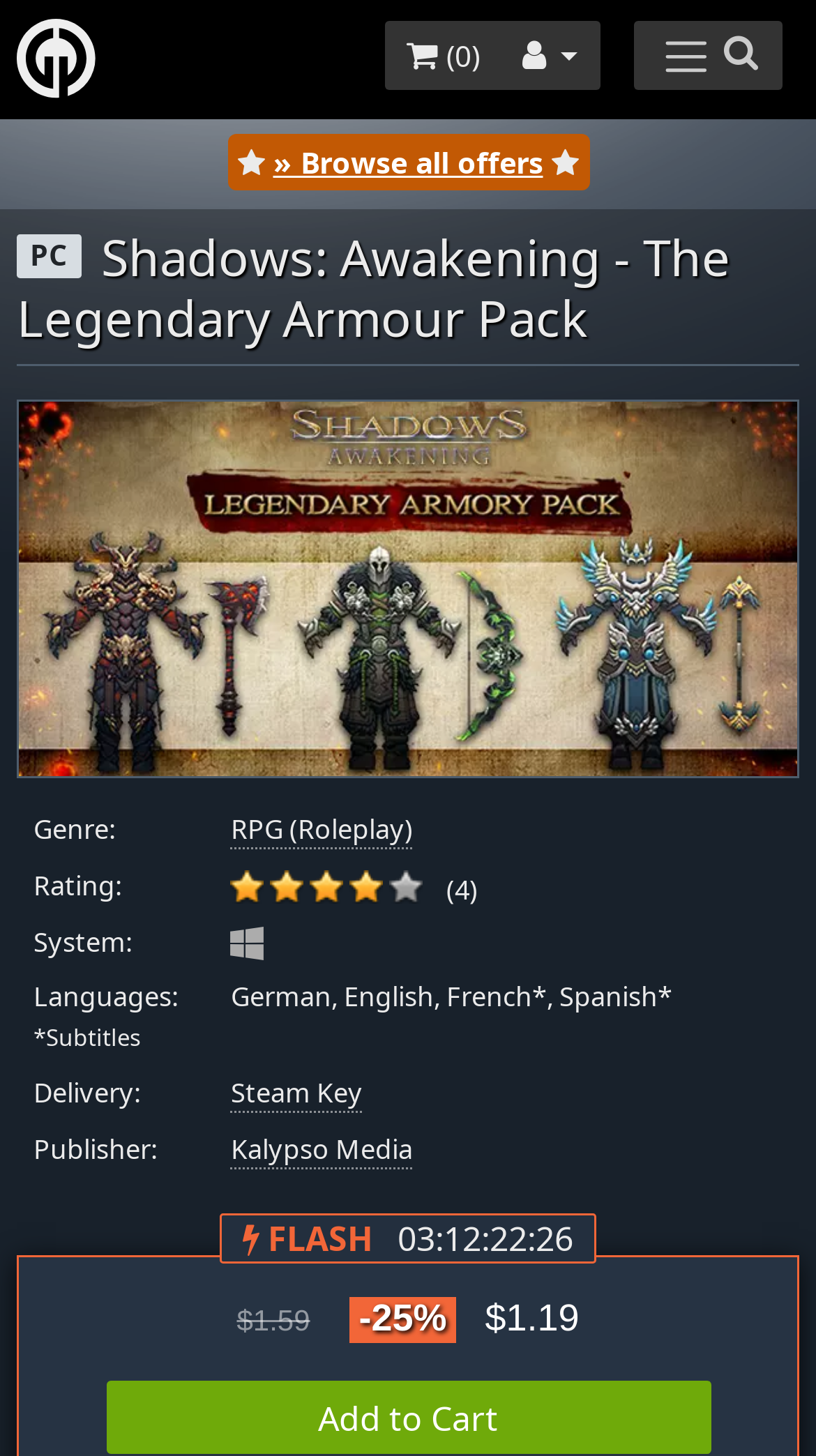Identify the bounding box coordinates of the area you need to click to perform the following instruction: "Browse all offers".

[0.335, 0.098, 0.665, 0.125]